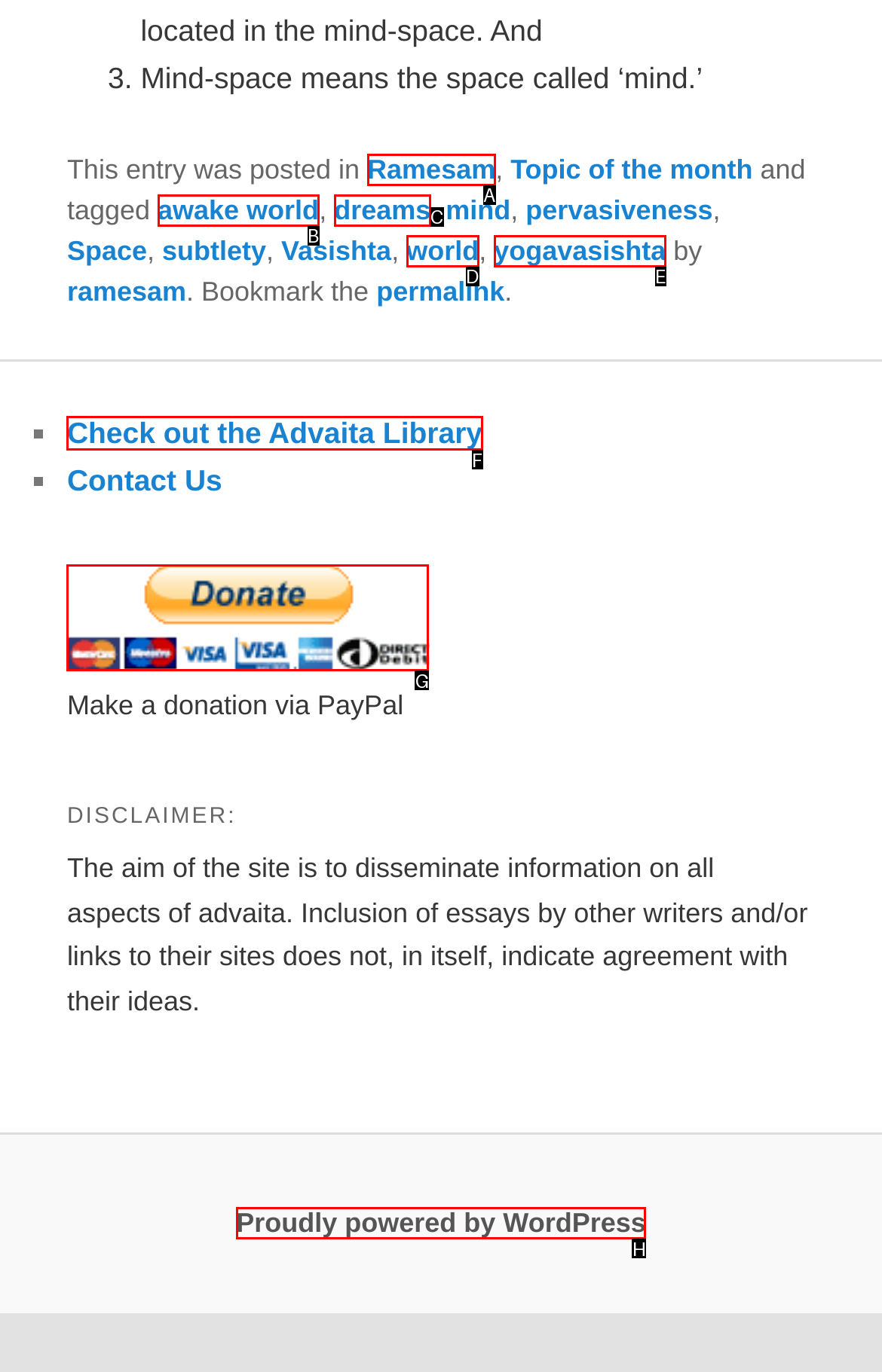Determine the option that best fits the description: dreams
Reply with the letter of the correct option directly.

C